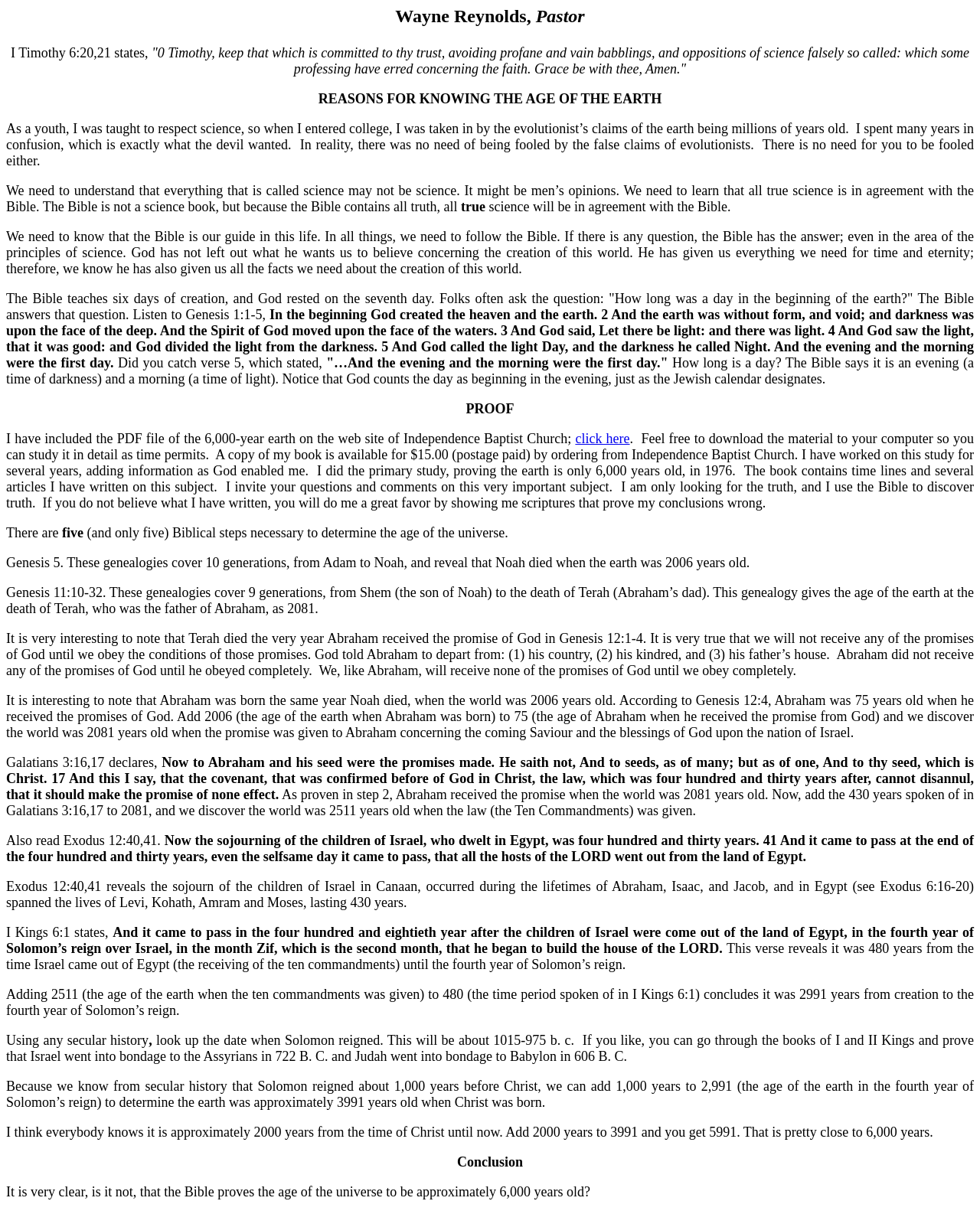Answer the question with a brief word or phrase:
How many Biblical steps are necessary to determine the age of the universe?

five